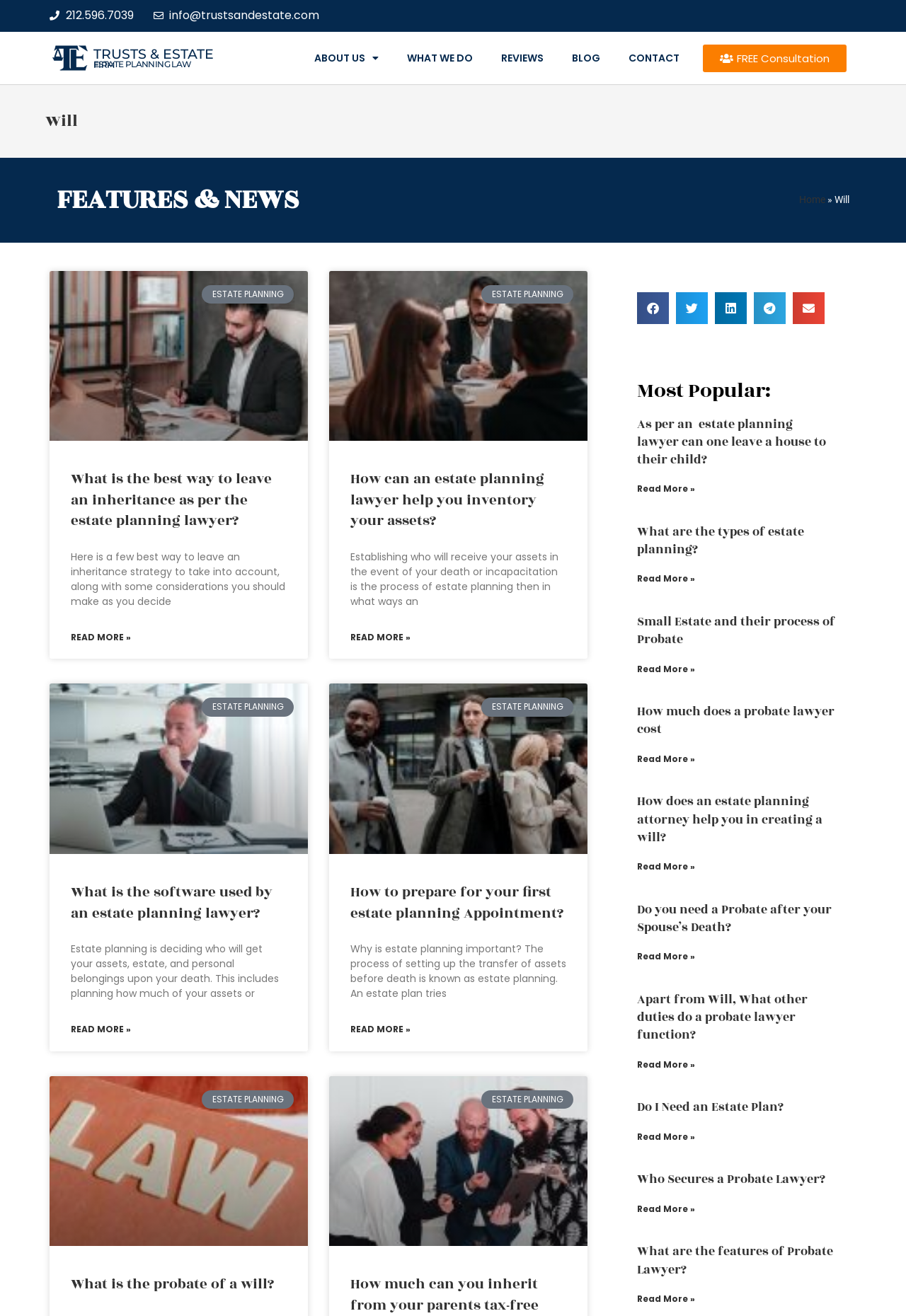By analyzing the image, answer the following question with a detailed response: What is the purpose of the 'Share on' buttons?

The 'Share on' buttons, which include Facebook, Twitter, LinkedIn, Telegram, and Email, are located at the bottom of the webpage and allow users to share the content of the webpage on various social media platforms.